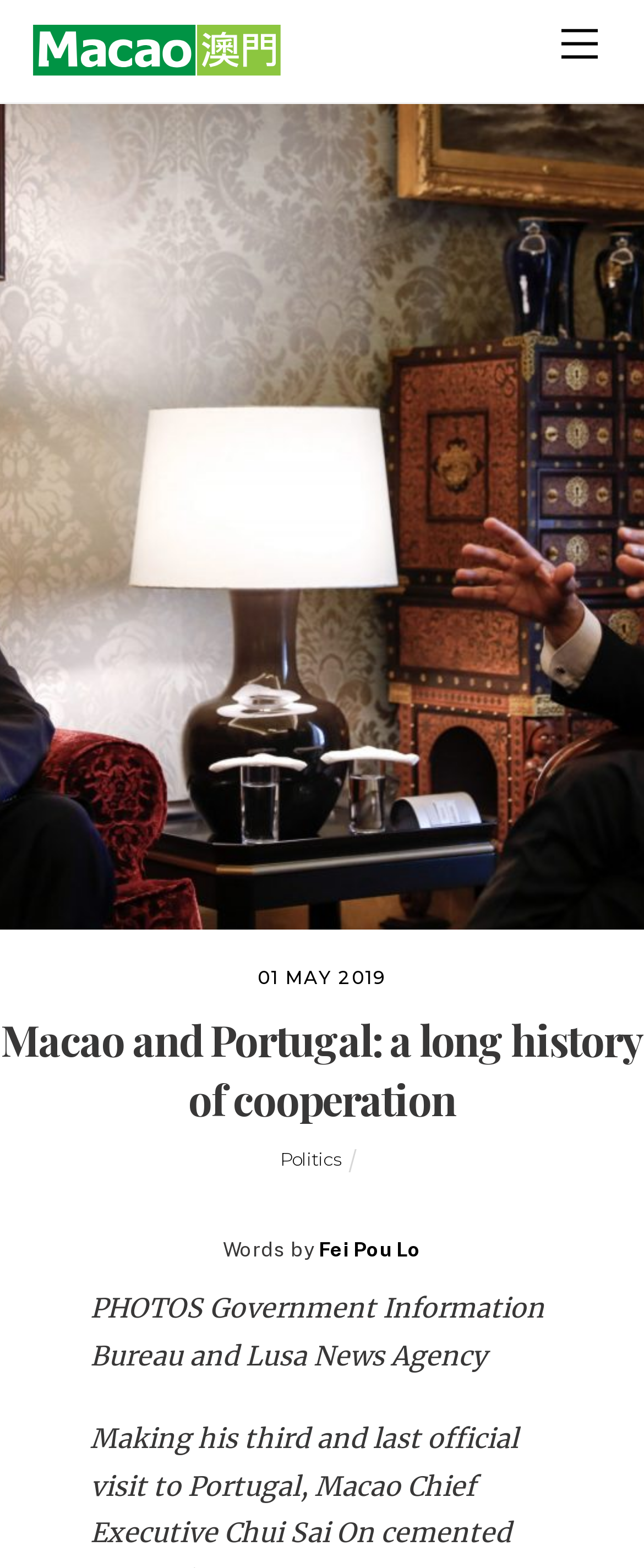Detail the webpage's structure and highlights in your description.

The webpage is about Macao and Portugal's long history of cooperation, with a focus on the visit of Macao Chief Executive Chui Sai On to Portugal. 

At the top right corner, there is a "Menu" link. On the top left, there is a link to the website "macaomagazine.net" accompanied by a small image of the website's logo. 

Below these elements, a large figure takes up the full width of the page, containing an image of Portuguese President Marcelo Rebelo de Sousa receiving Macao Chief Executive Fernando Chui Sai On. 

Underneath the image, the date "01 MAY 2019" is displayed. 

The main heading "Macao and Portugal: a long history of cooperation" is centered on the page. 

To the right of the heading, there is a "Politics" link. 

Below the heading, the text "Words by" is followed by a link to the author "Fei Pou Lo". 

A caption "PHOTOS Government Information Bureau and Lusa News Agency" is placed below the author's link. 

Finally, at the bottom right corner, there is a "Back To Top" link.